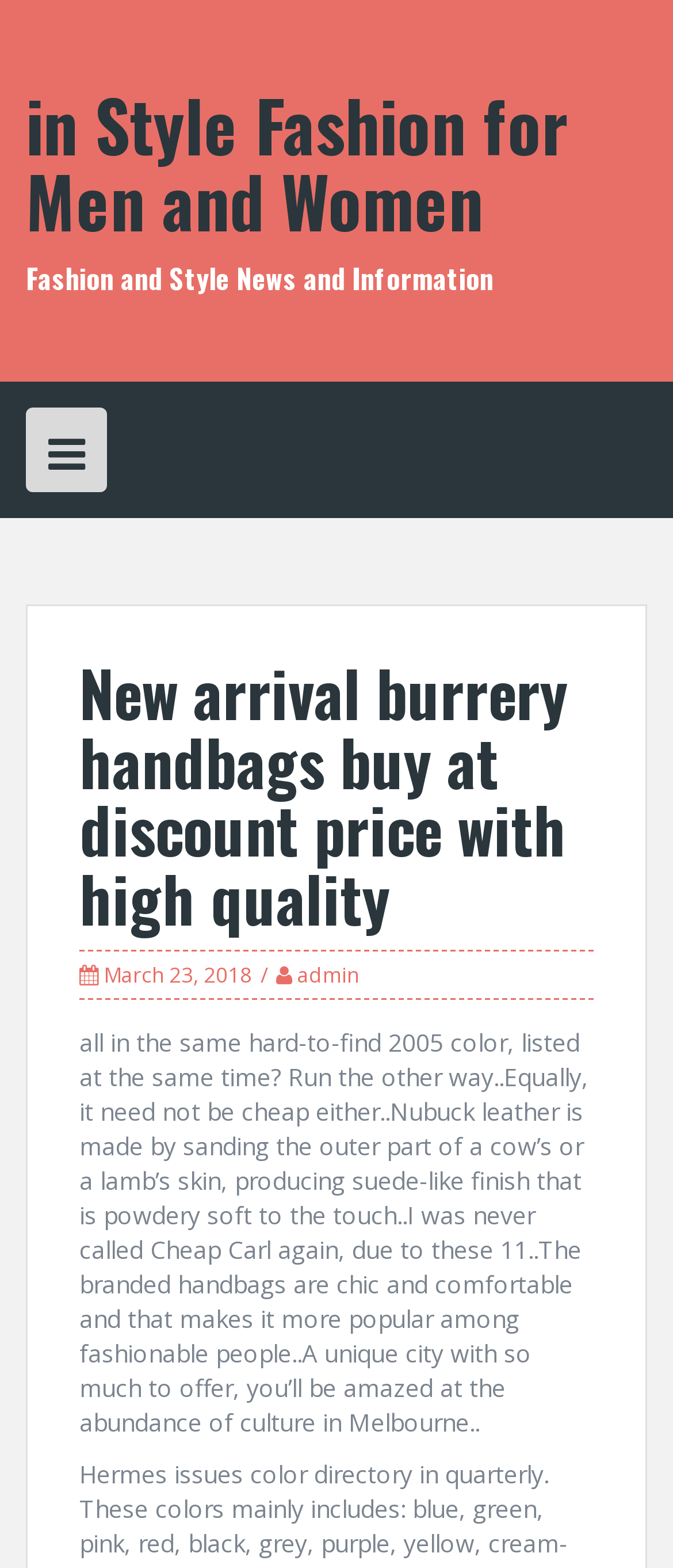Please extract the primary headline from the webpage.

in Style Fashion for Men and Women